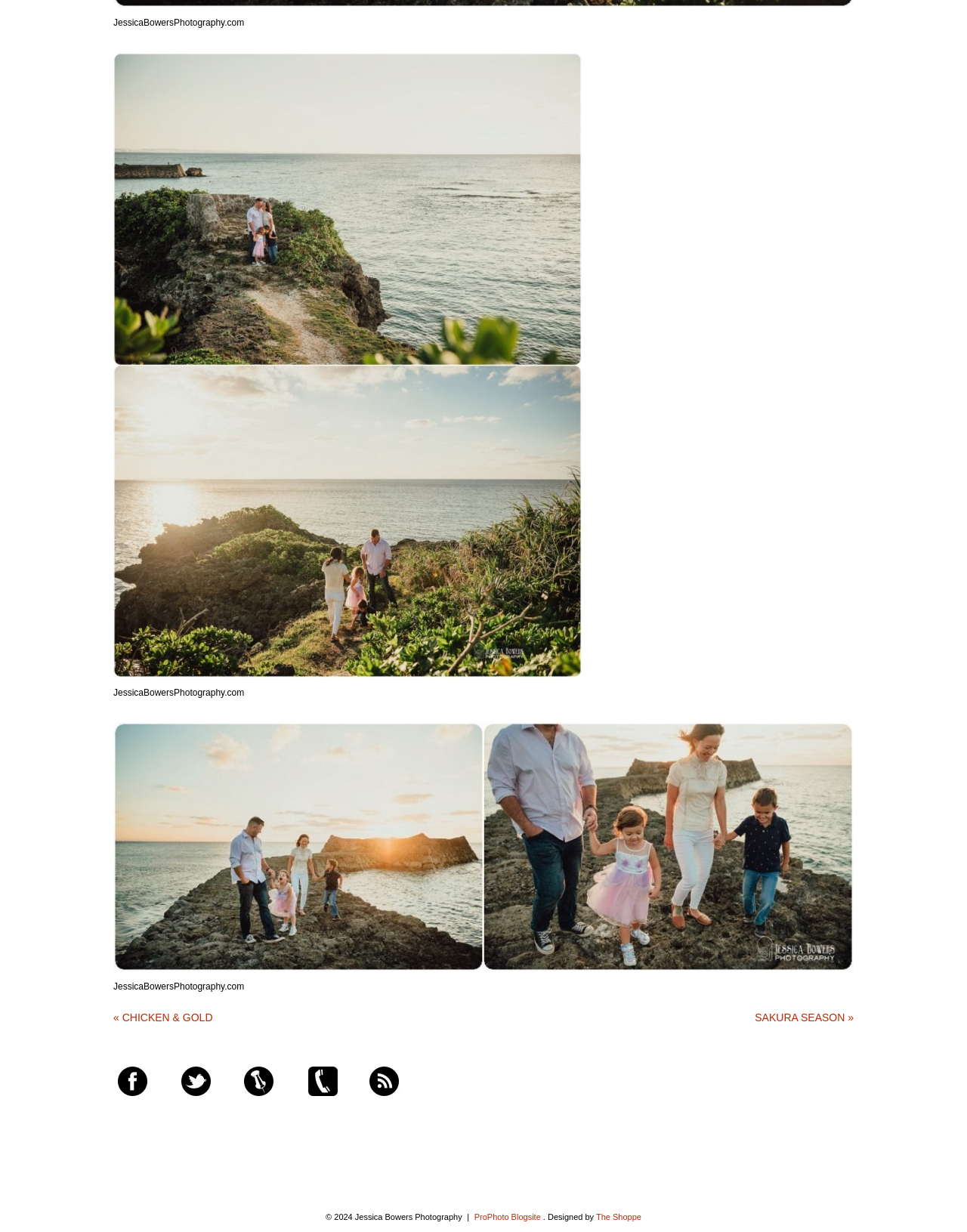Use a single word or phrase to answer the question:
How many images are on the page?

2